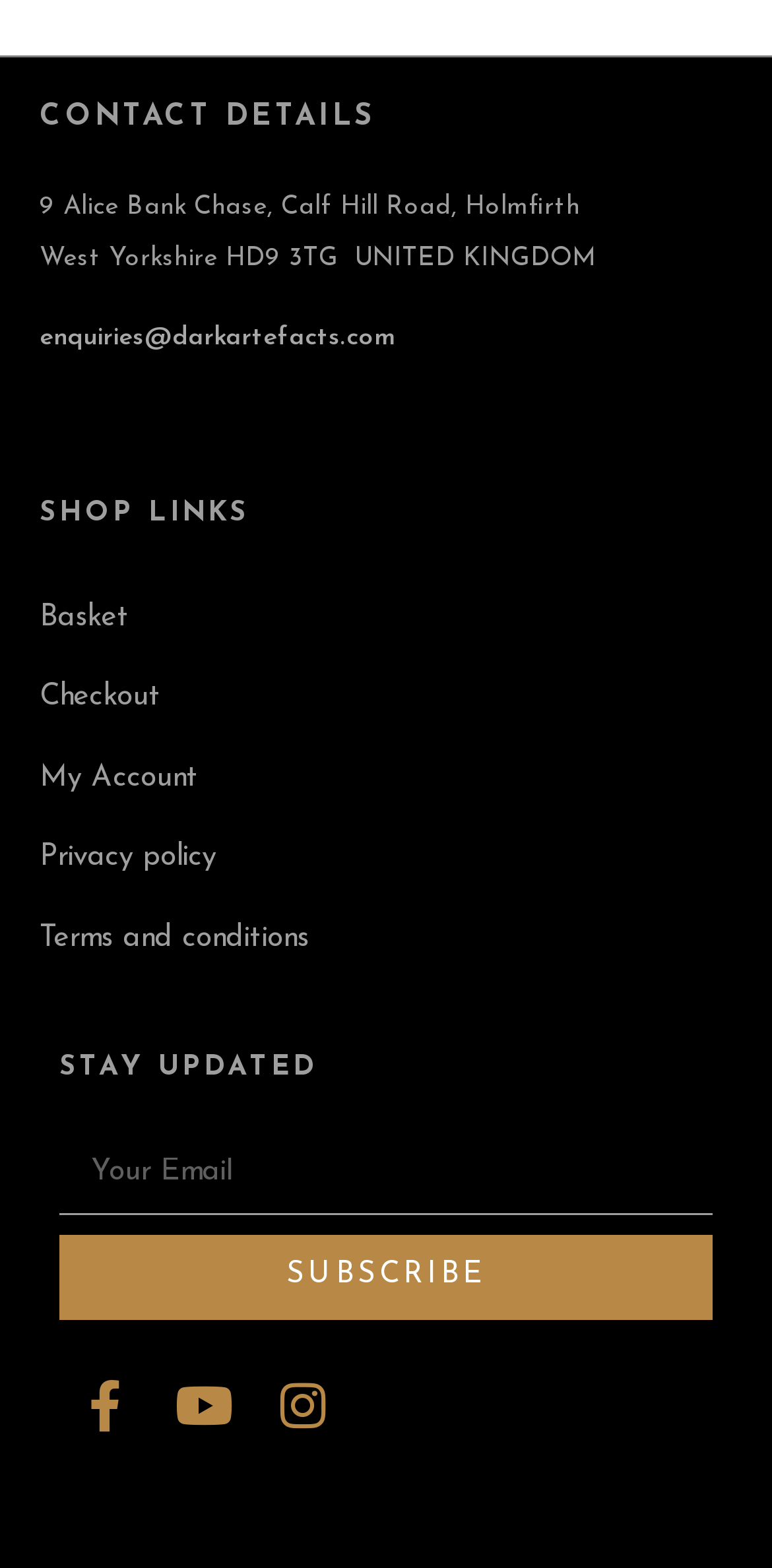Provide a one-word or brief phrase answer to the question:
What is the company's address?

9 Alice Bank Chase, Calf Hill Road, Holmfirth